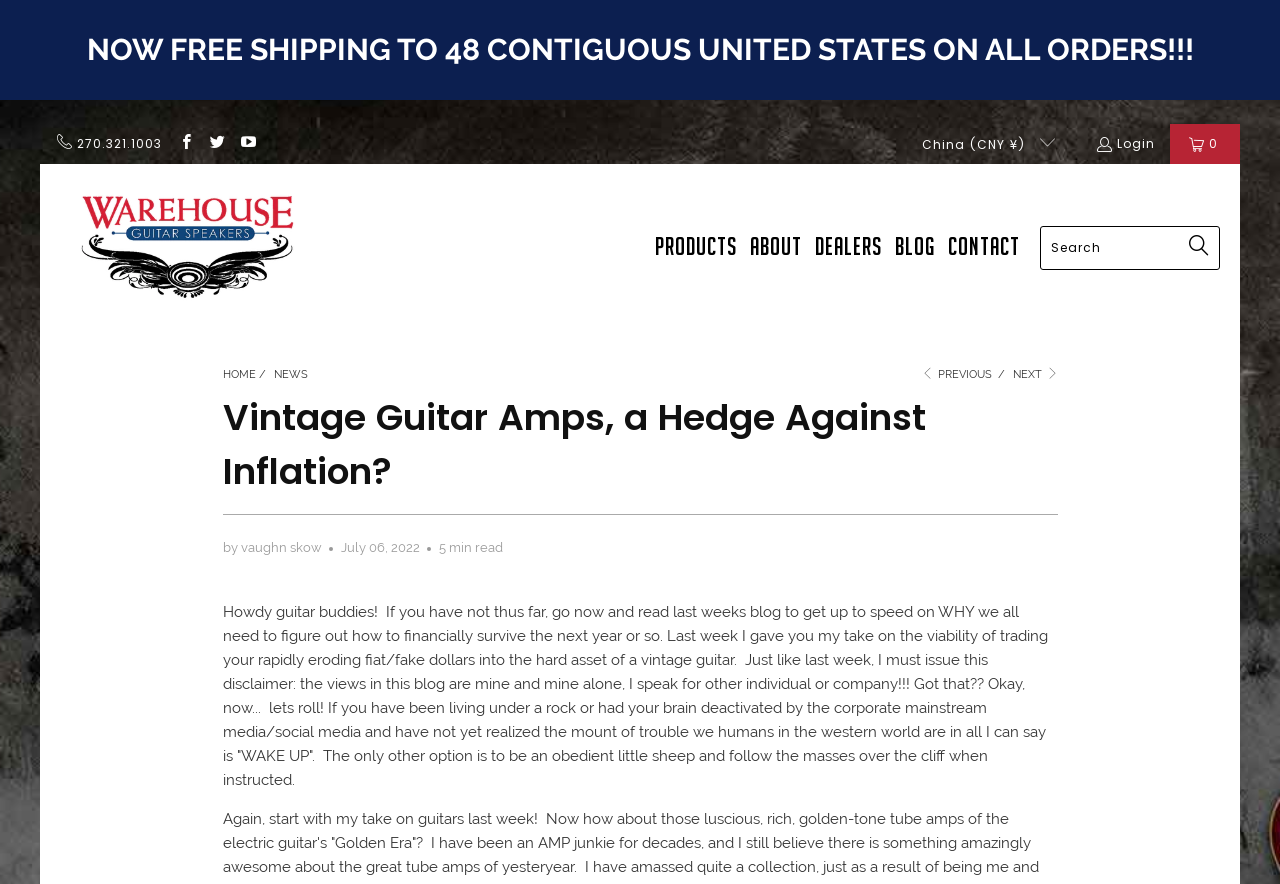What is the purpose of the search box?
Kindly give a detailed and elaborate answer to the question.

I inferred this by looking at the textbox element labeled 'Search' which is located at the top of the webpage, and assuming that its purpose is to allow users to search the website for specific content.